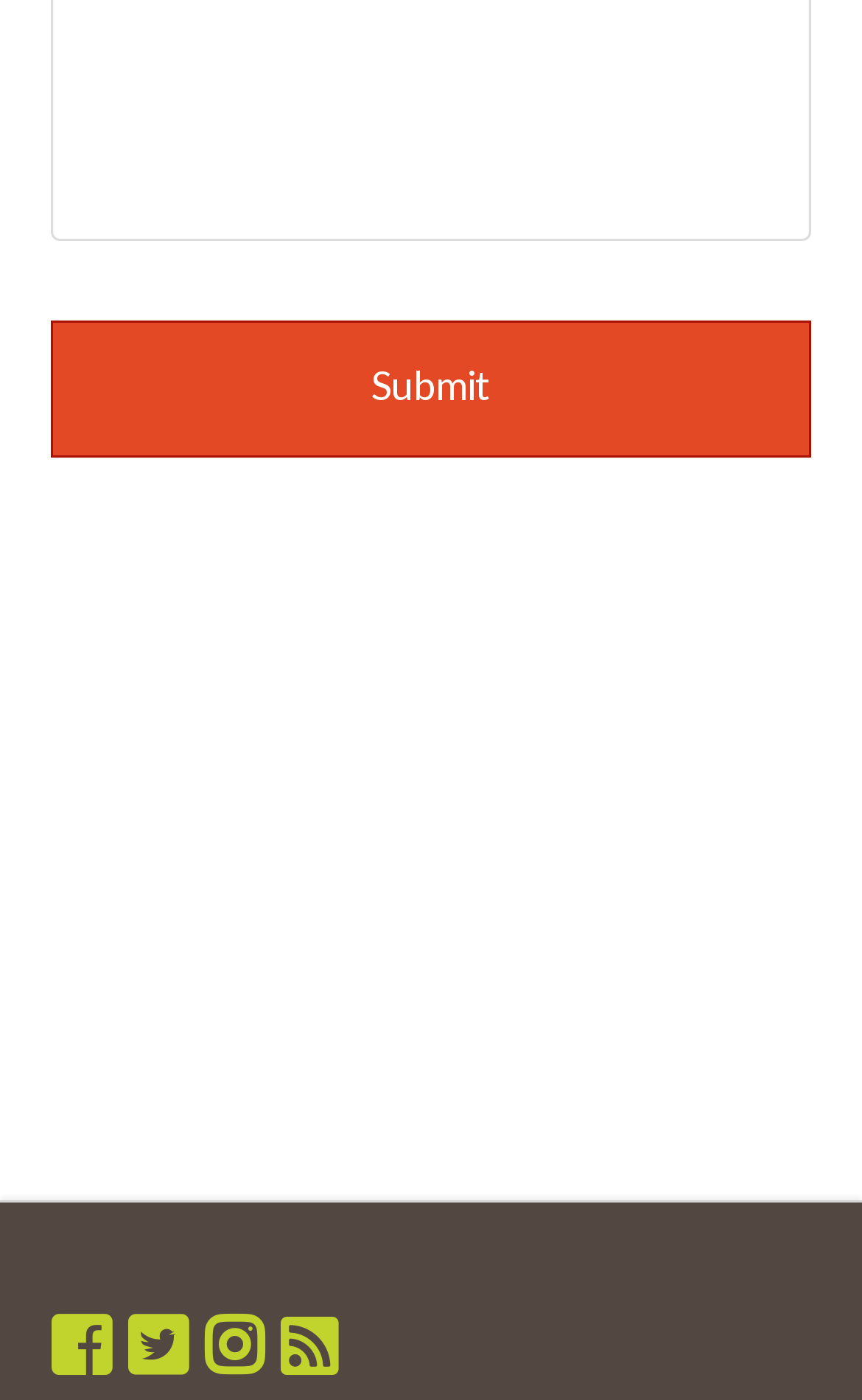Using the element description title="Twitter", predict the bounding box coordinates for the UI element. Provide the coordinates in (top-left x, top-left y, bottom-right x, bottom-right y) format with values ranging from 0 to 1.

[0.149, 0.938, 0.215, 0.985]